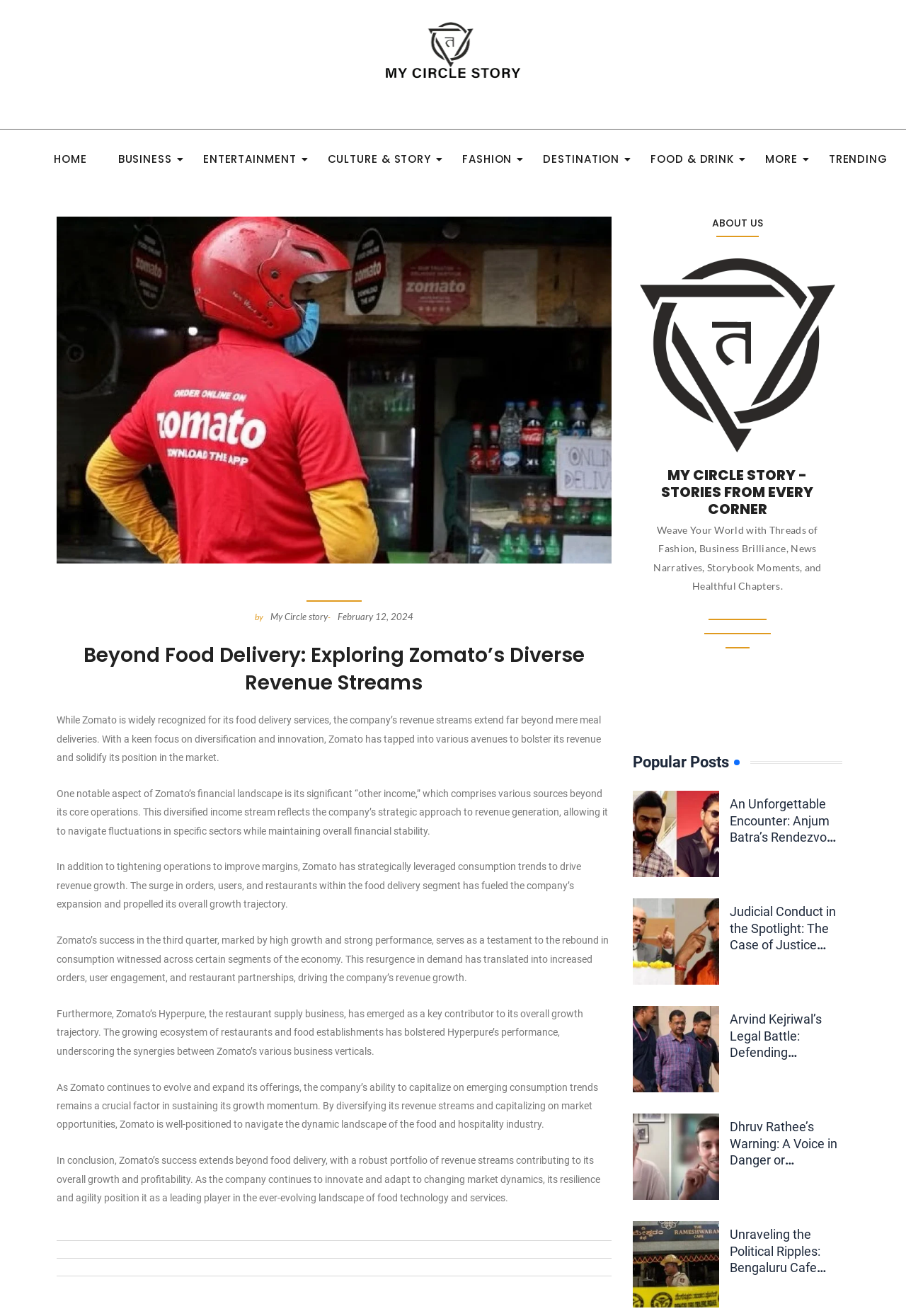What is the name of Zomato's restaurant supply business?
From the details in the image, answer the question comprehensively.

According to the article, Hyperpure is the restaurant supply business of Zomato, which has emerged as a key contributor to its overall growth trajectory.